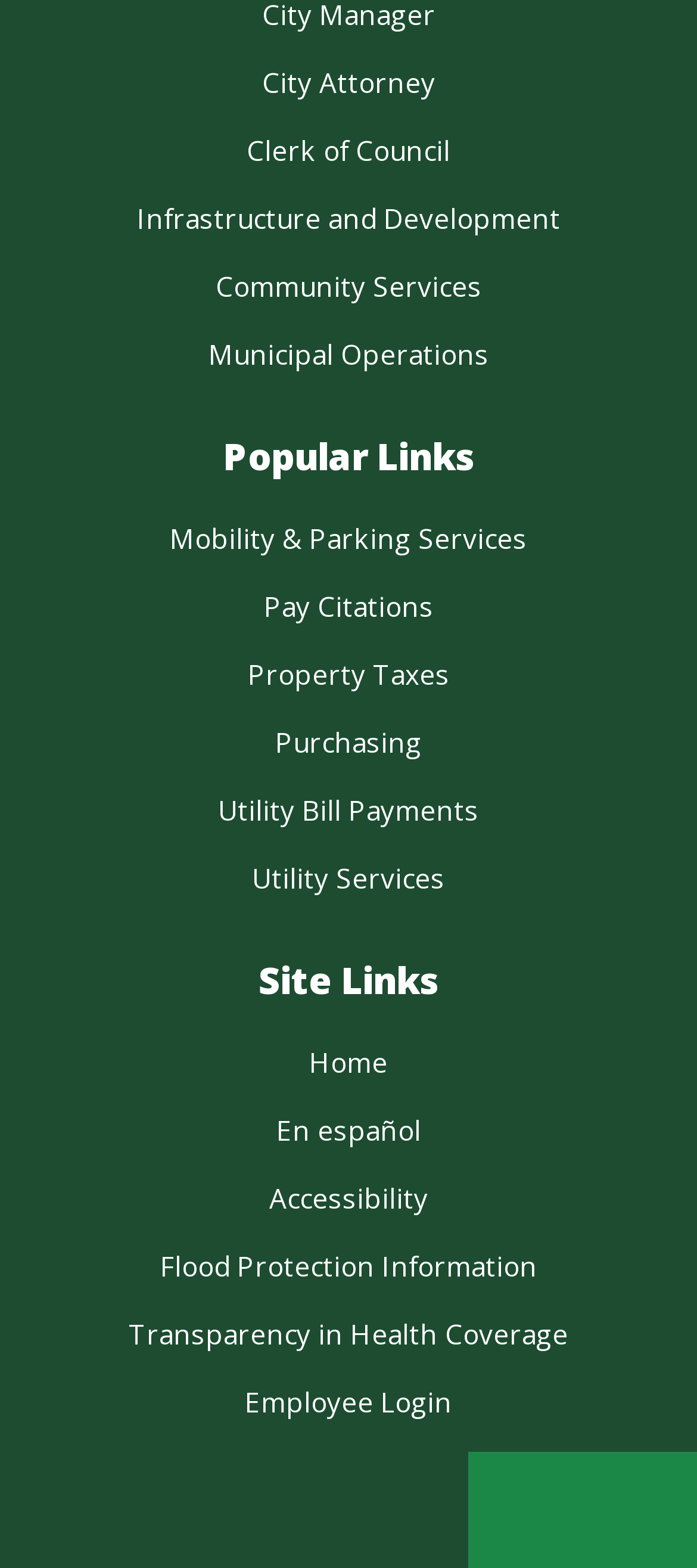Using the information shown in the image, answer the question with as much detail as possible: What is the name of the department that handles infrastructure?

By examining the links on the webpage, I found that one of the links is 'Infrastructure and Development', which suggests that it is a department that handles infrastructure-related matters.